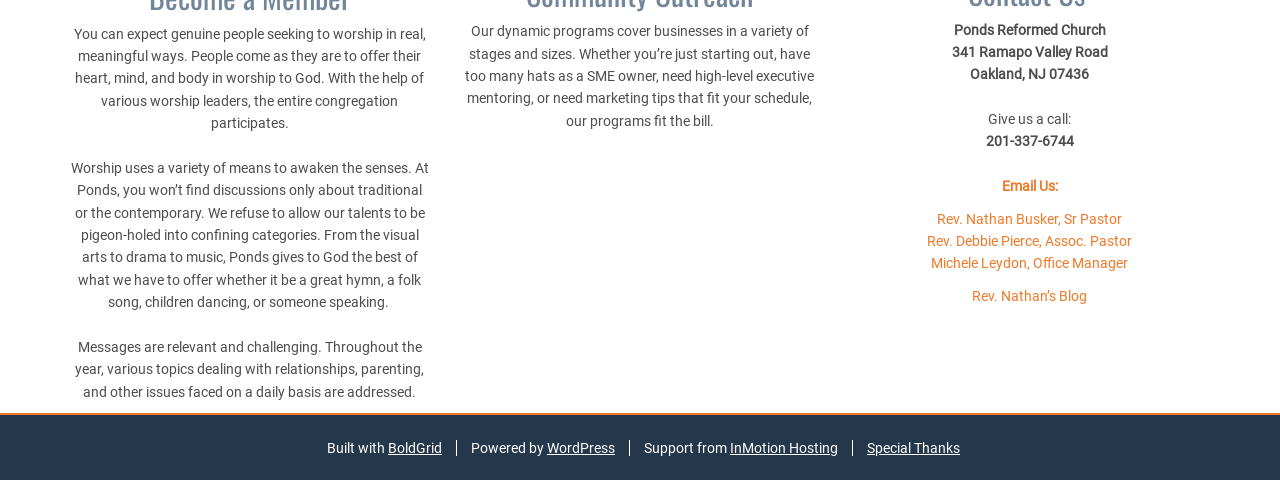What is the name of the church?
Use the information from the image to give a detailed answer to the question.

The name of the church can be found in the static text element with the text 'Ponds Reformed Church' located at the top of the page, with bounding box coordinates [0.745, 0.045, 0.864, 0.078].